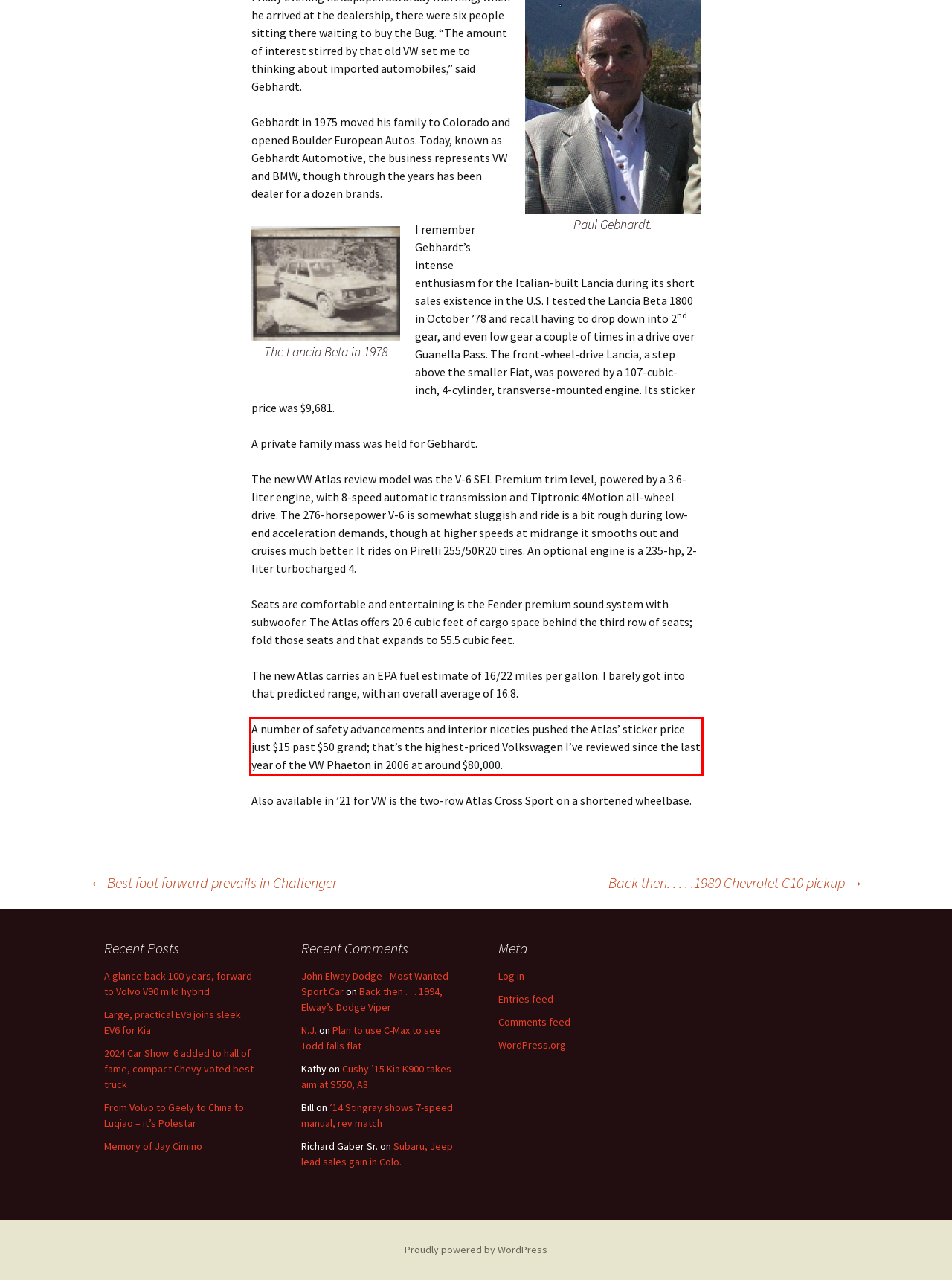Within the screenshot of the webpage, locate the red bounding box and use OCR to identify and provide the text content inside it.

A number of safety advancements and interior niceties pushed the Atlas’ sticker price just $15 past $50 grand; that’s the highest-priced Volkswagen I’ve reviewed since the last year of the VW Phaeton in 2006 at around $80,000.